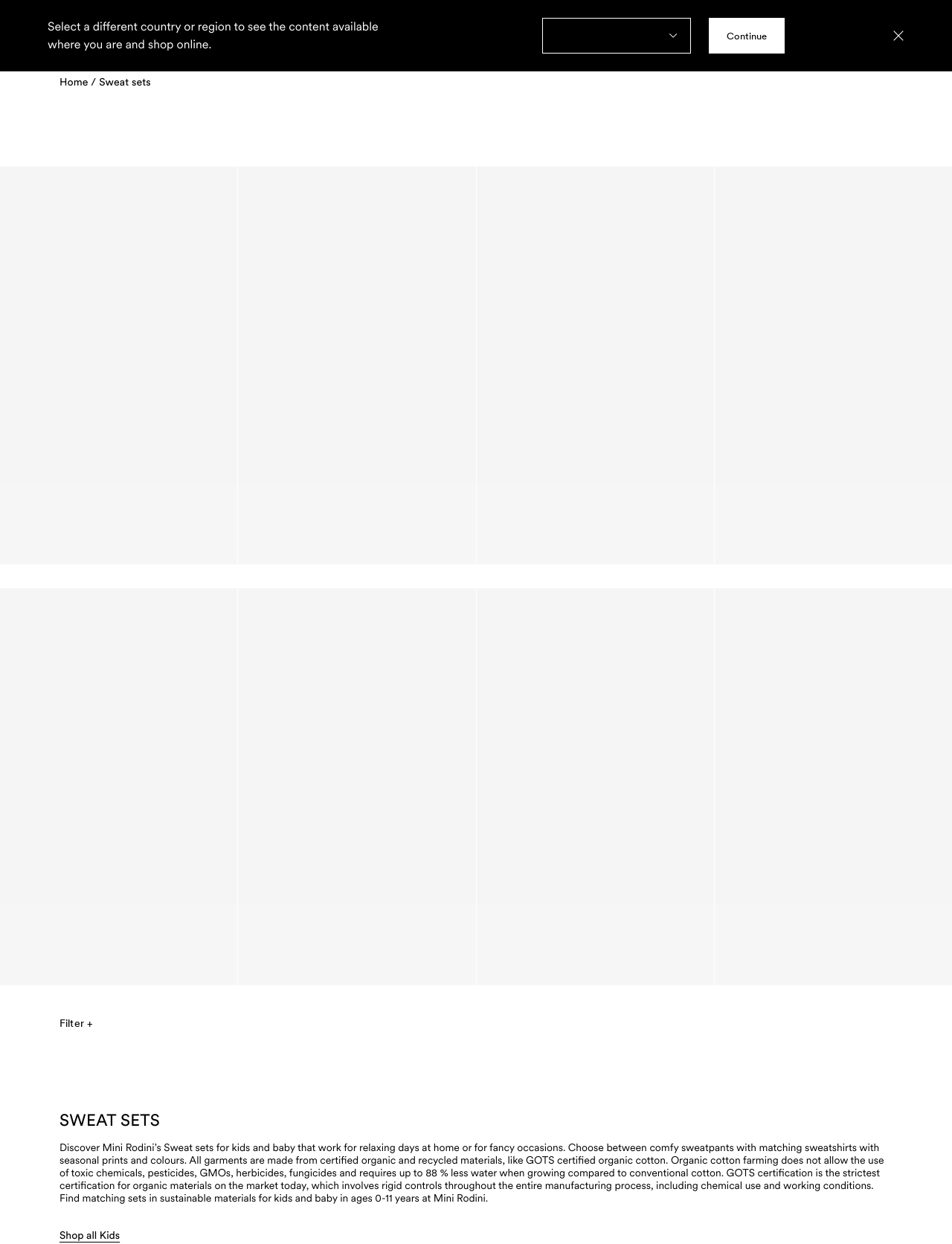Please find the bounding box coordinates of the element's region to be clicked to carry out this instruction: "View your bag".

[0.911, 0.033, 0.963, 0.045]